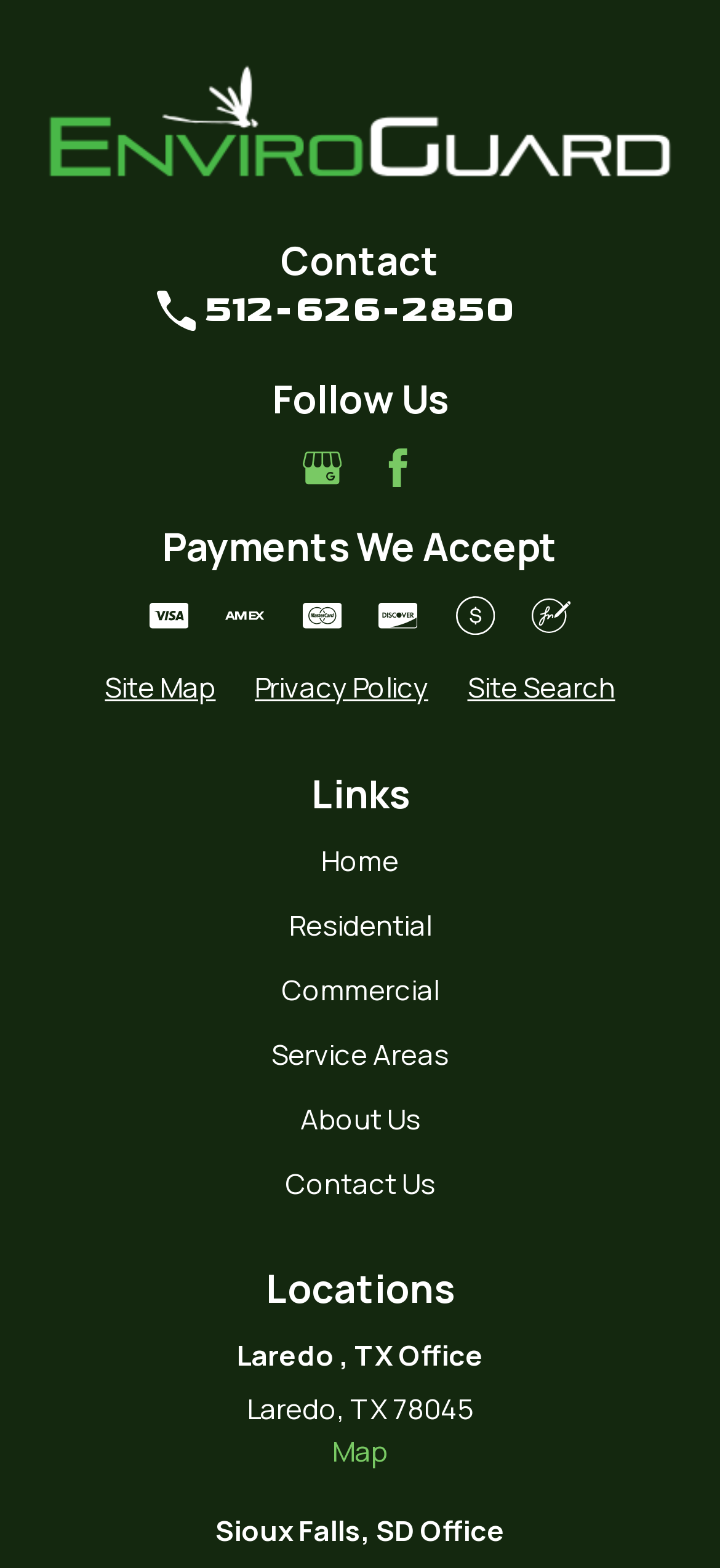What is the company name?
Please respond to the question with a detailed and well-explained answer.

The company name can be found in the image element at the top of the page, which has the text 'EnviroGuard Pest Control'.